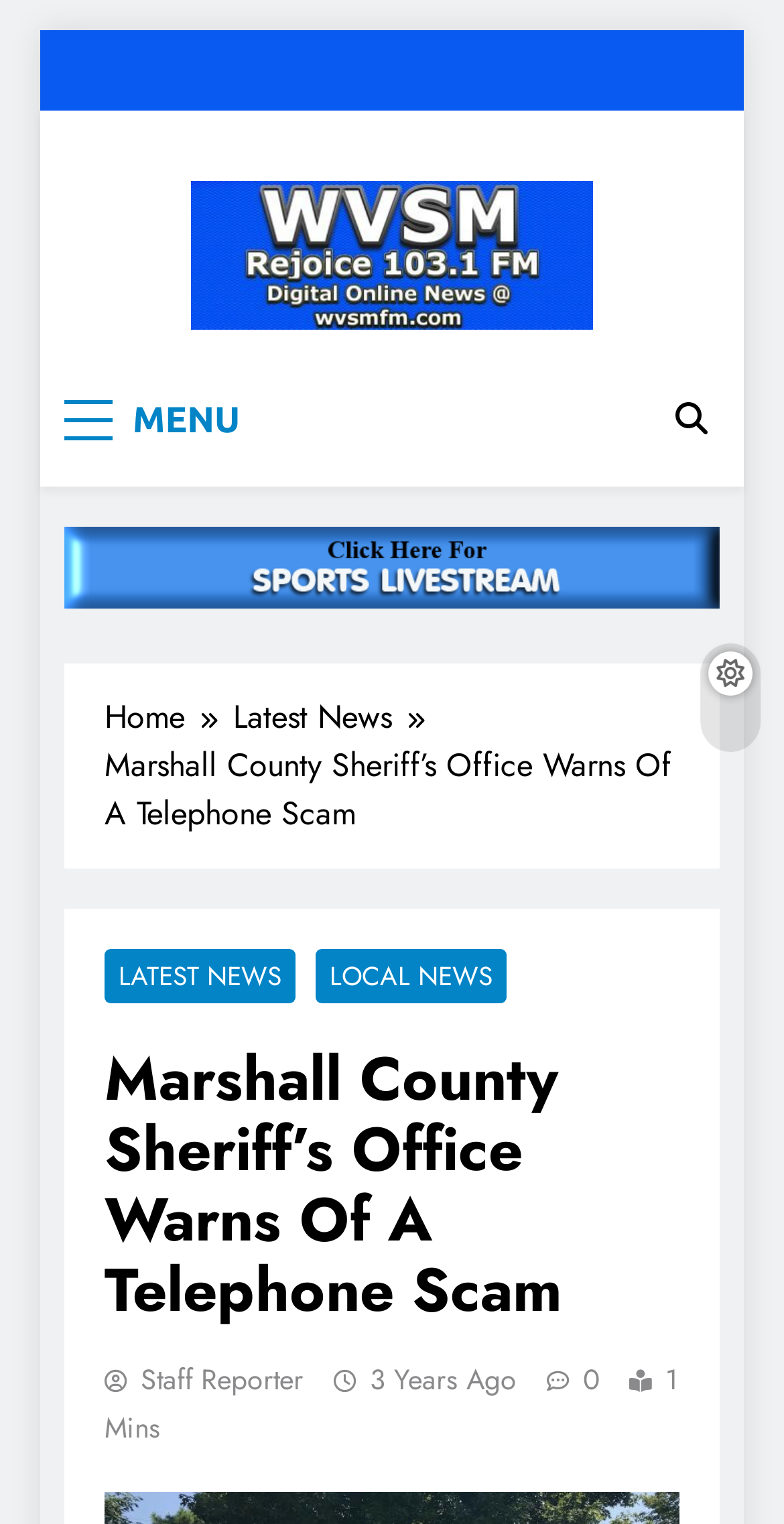What is the topic of the current news article?
Provide a fully detailed and comprehensive answer to the question.

I found the answer by looking at the breadcrumbs navigation section, where I saw a link with the text 'Marshall County Sheriff’s Office Warns Of A Telephone Scam'. This suggests that the current news article is about a telephone scam.